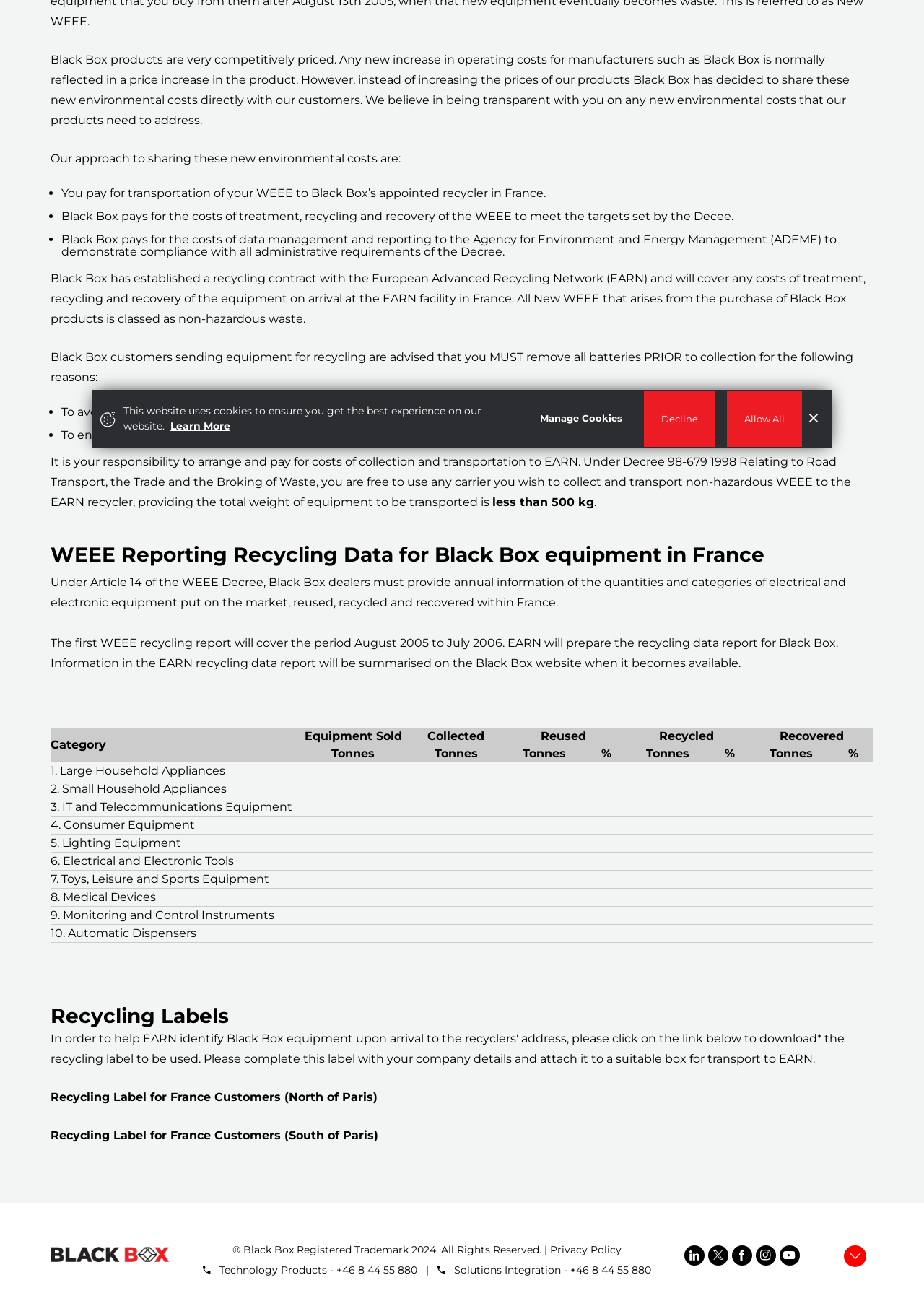Determine the bounding box coordinates of the UI element described by: "Contra Costa Traffic Schools".

None